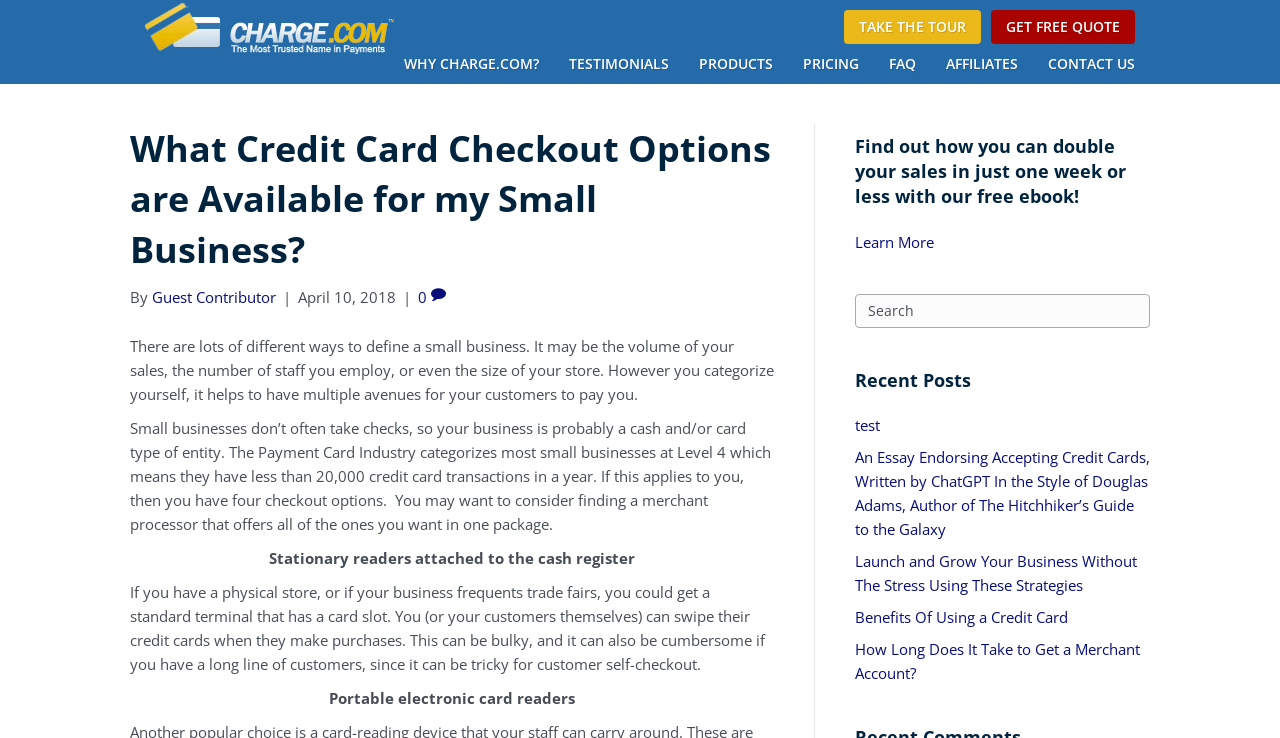What is the format of the 'April 10, 2018' text?
Could you answer the question in a detailed manner, providing as much information as possible?

The 'April 10, 2018' text is in a date format, indicating the publication or posting date of the article or content on the webpage.